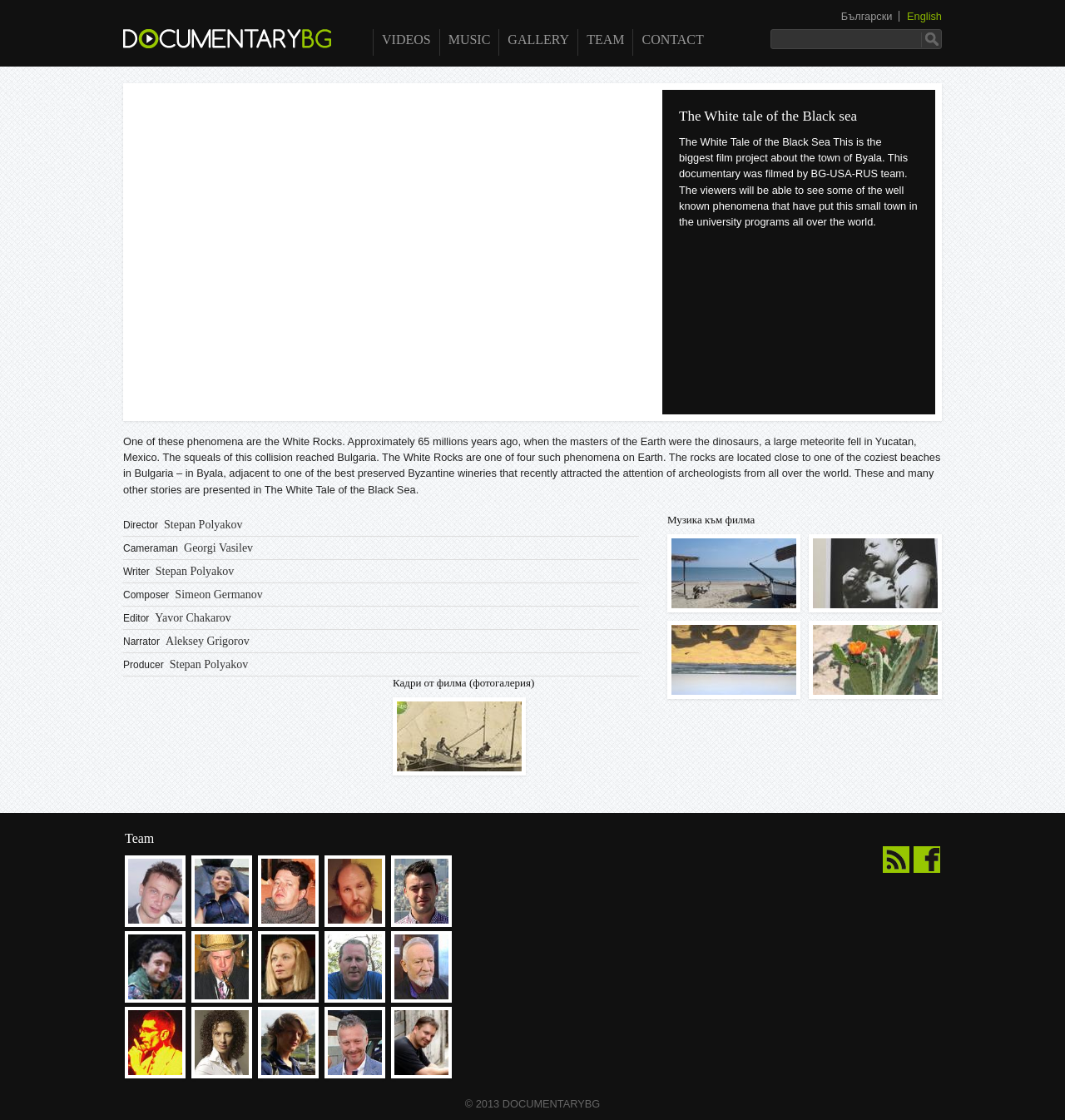Write an extensive caption that covers every aspect of the webpage.

The webpage is about a documentary film called "The White Tale of the Black Sea". At the top, there are two links to skip to main content and navigation. Below that, there is a navigation menu with links to "Home", "VIDEOS", "MUSIC", "GALLERY", "TEAM", and "CONTACT". To the right of the navigation menu, there is a search bar with a button to search the site.

The main content of the page is divided into two sections. The left section contains a YouTube video player, and below that, there is a heading with the title of the documentary film. Below the heading, there is a paragraph describing the film, followed by a list of credits, including the director, cameraman, writer, composer, editor, and narrator.

The right section of the main content contains a table with music tracks from the film, each with a link to play the track. Below the table, there is a heading "Кадри от филма (фотогалерия)" which translates to "Frames from the film (photo gallery)". Below that, there is another table with links to archive photos from the film.

At the bottom of the page, there is a section with a heading "Team" and a table with links to team members.

Throughout the page, there are several images, including a logo for the documentary film and icons for the navigation menu.